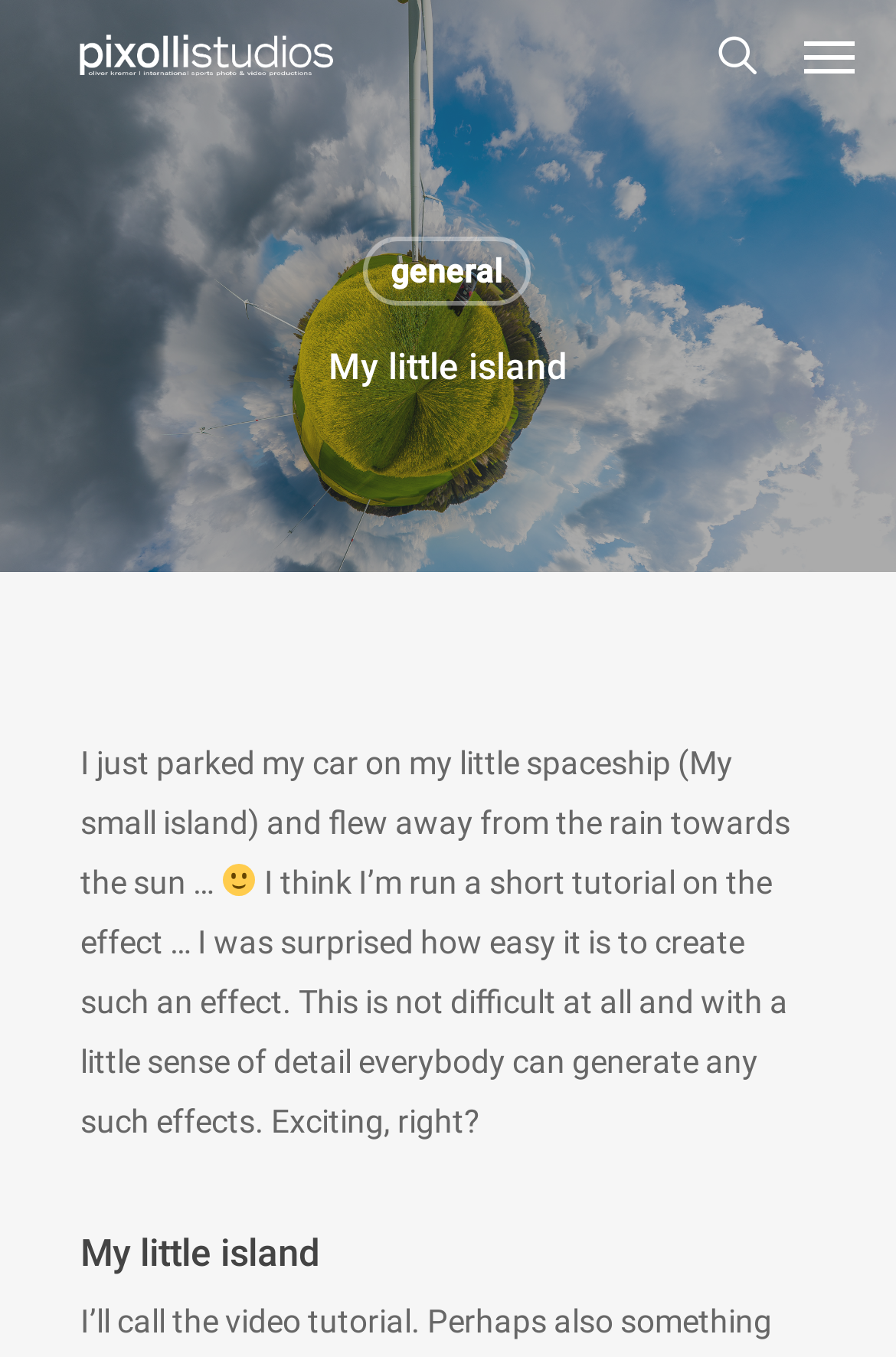Given the description: "search", determine the bounding box coordinates of the UI element. The coordinates should be formatted as four float numbers between 0 and 1, [left, top, right, bottom].

[0.774, 0.02, 0.872, 0.061]